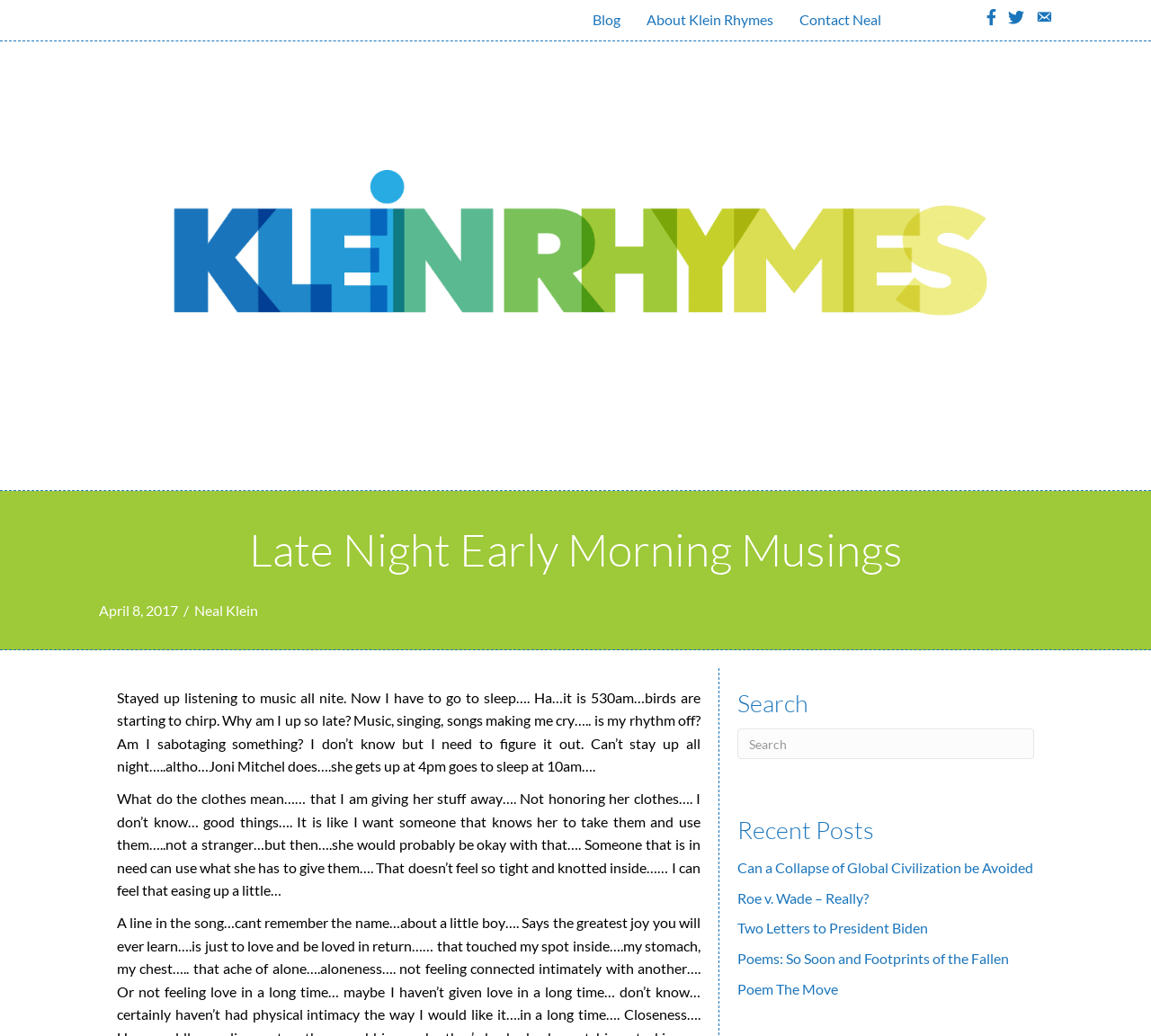Give a one-word or short phrase answer to this question: 
What is the purpose of the search box?

To search the website